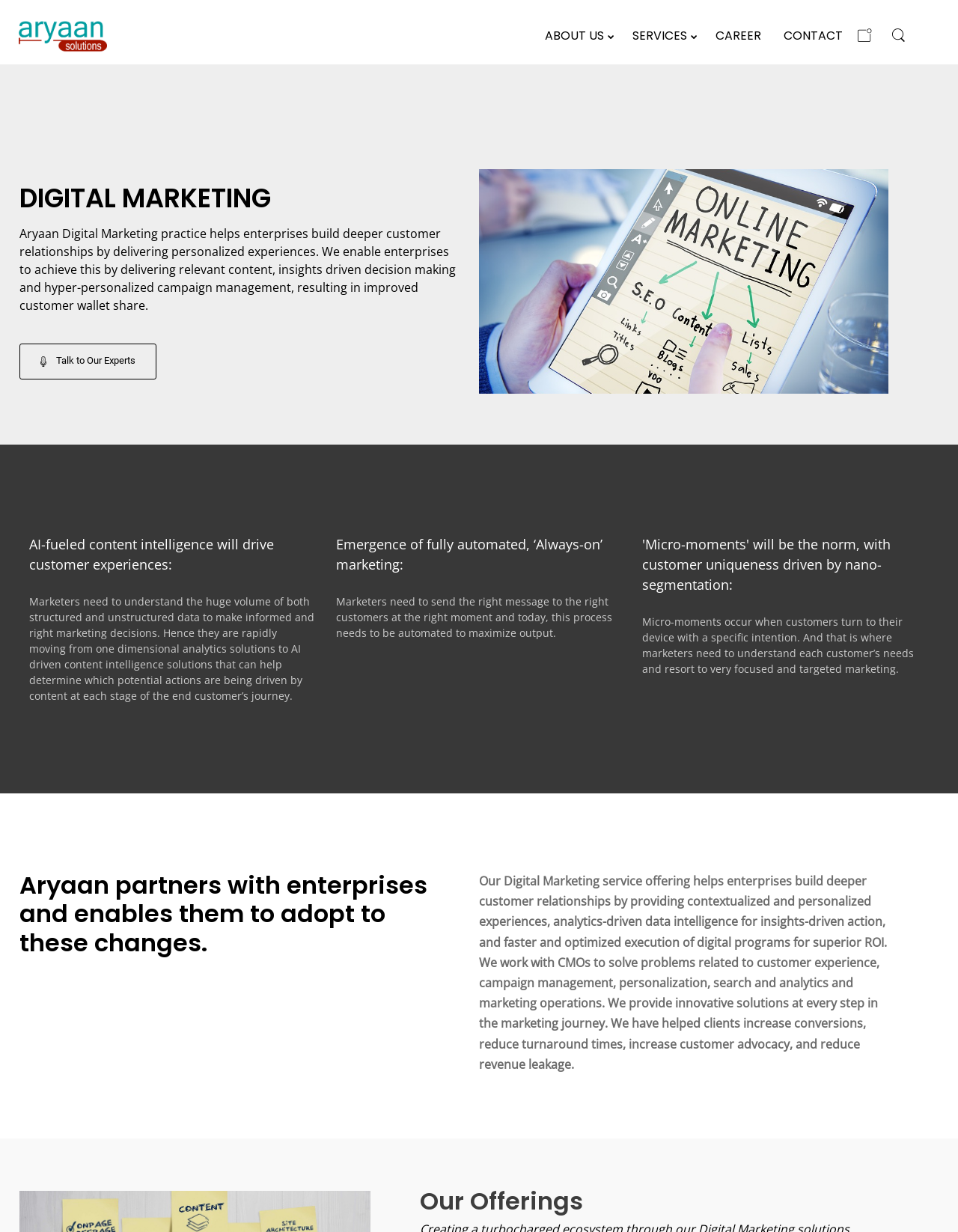How many paragraphs are there in the main content area?
Please give a detailed and elaborate explanation in response to the question.

The main content area contains five paragraphs of text, each discussing a different aspect of digital marketing. The paragraphs are separated by blank lines and have different font sizes and styles.